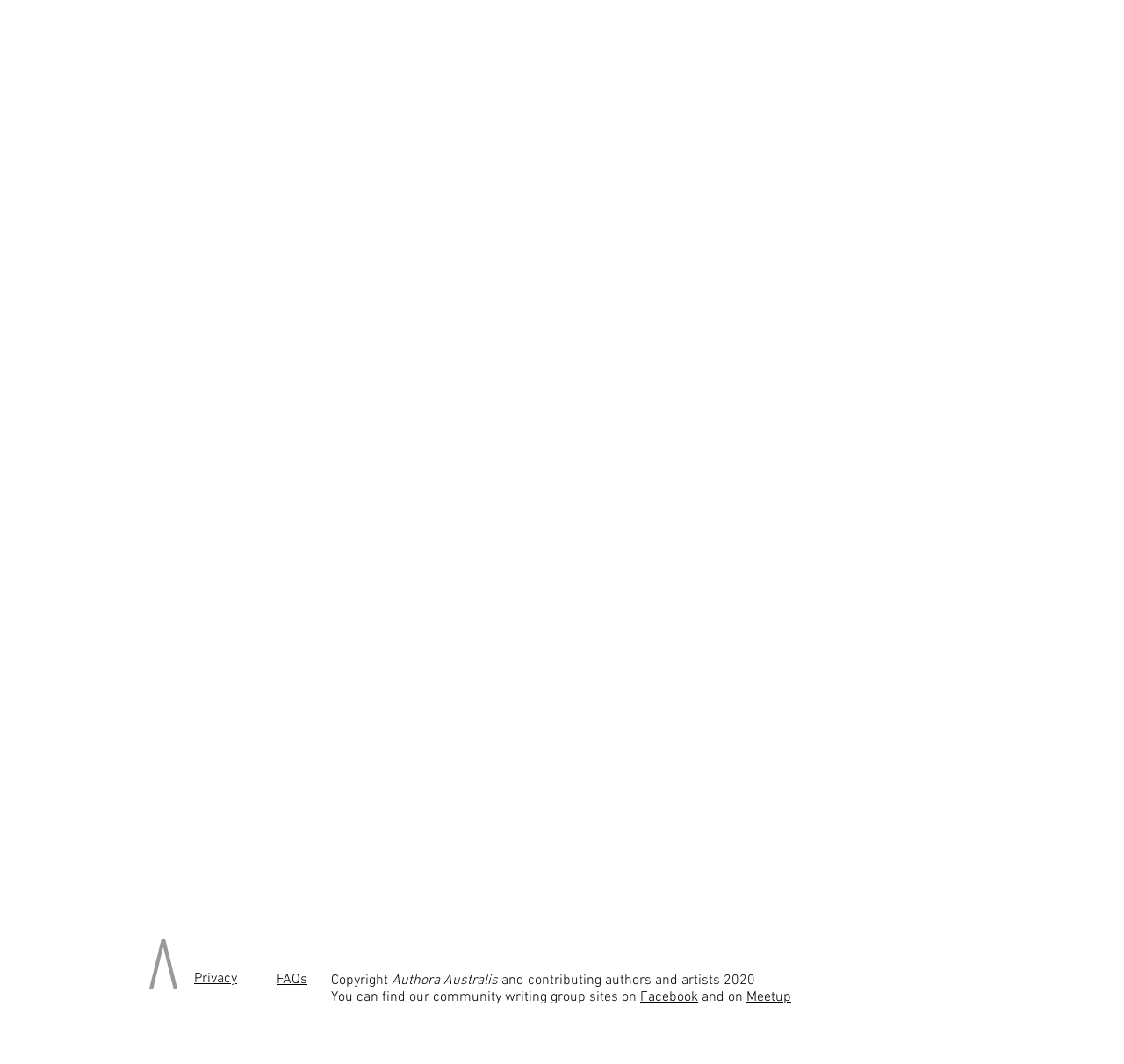Based on the provided description, "Meetup", find the bounding box of the corresponding UI element in the screenshot.

[0.664, 0.929, 0.704, 0.946]